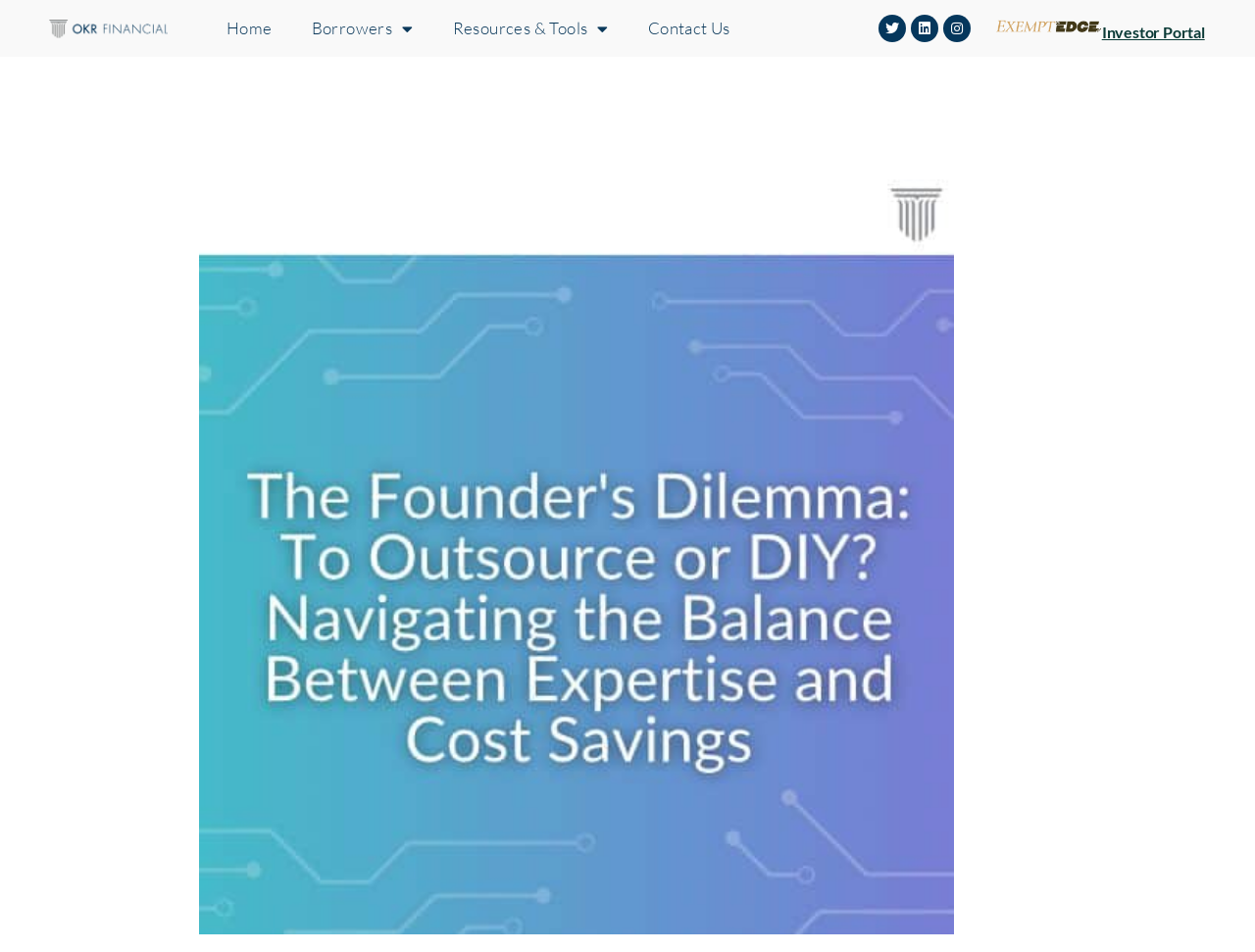Using the information from the screenshot, answer the following question thoroughly:
What is the text of the figure?

The figure does not have any text, it is an empty figure element located at the top right corner of the webpage.